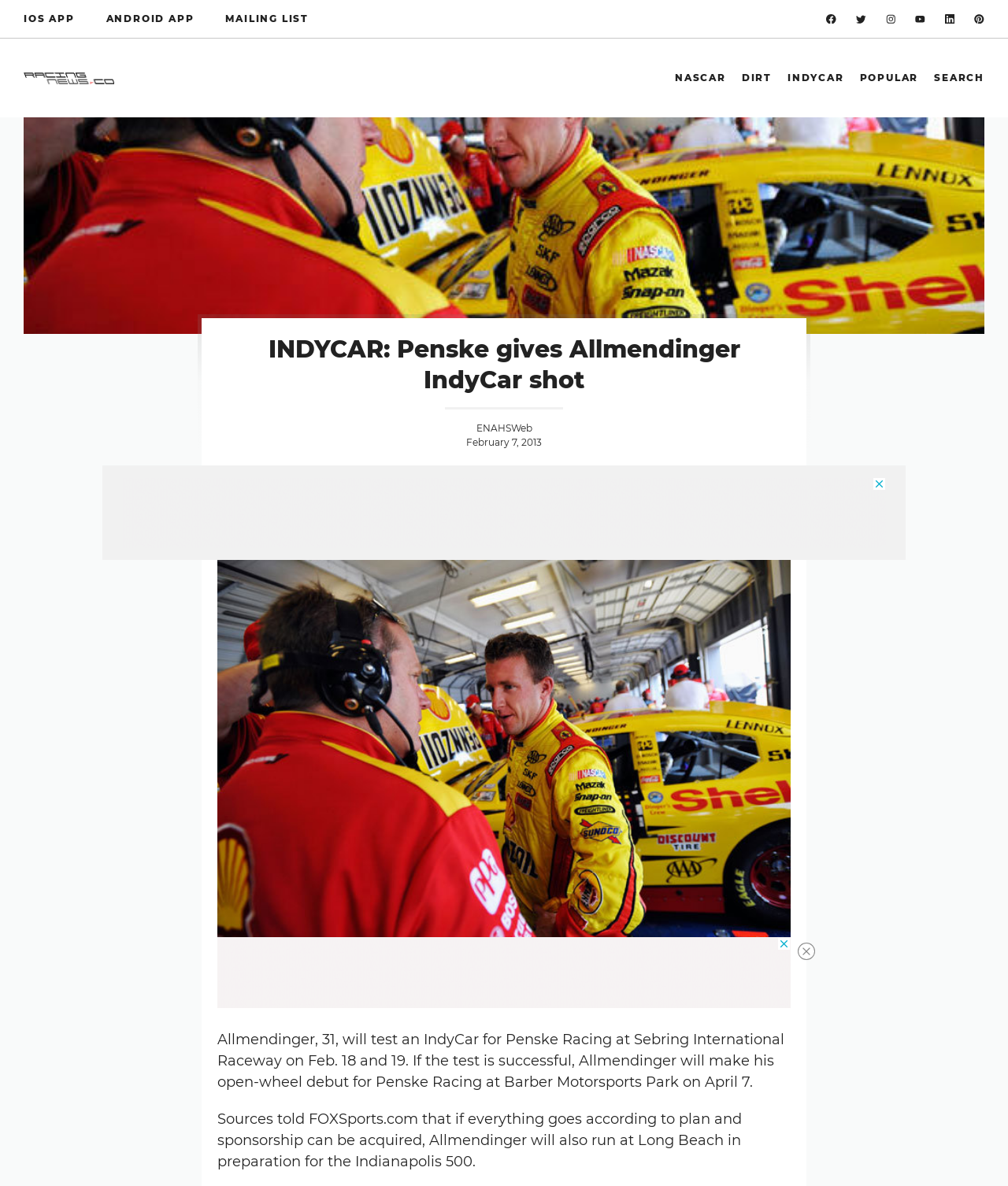What is the name of the racing team mentioned in the webpage?
Answer the question with detailed information derived from the image.

The answer can be found in the paragraph of text that describes AJ Allmendinger’s career, where it is stated that 'Allmendinger, 31, will test an IndyCar for Penske Racing at Sebring International Raceway on Feb. 18 and 19.'